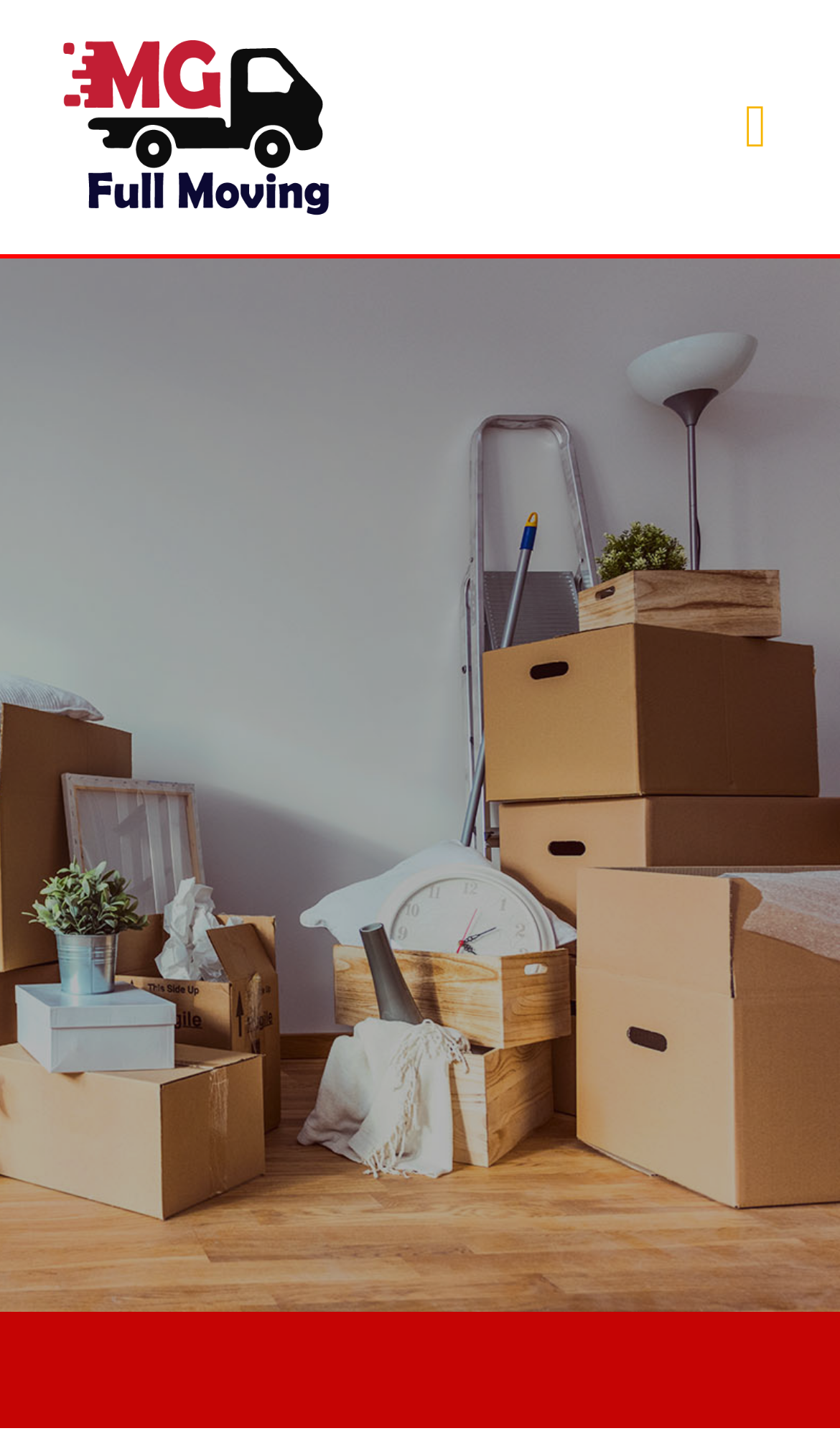Determine the bounding box for the described UI element: "alt="MG Full Moving"".

[0.051, 0.073, 0.415, 0.101]